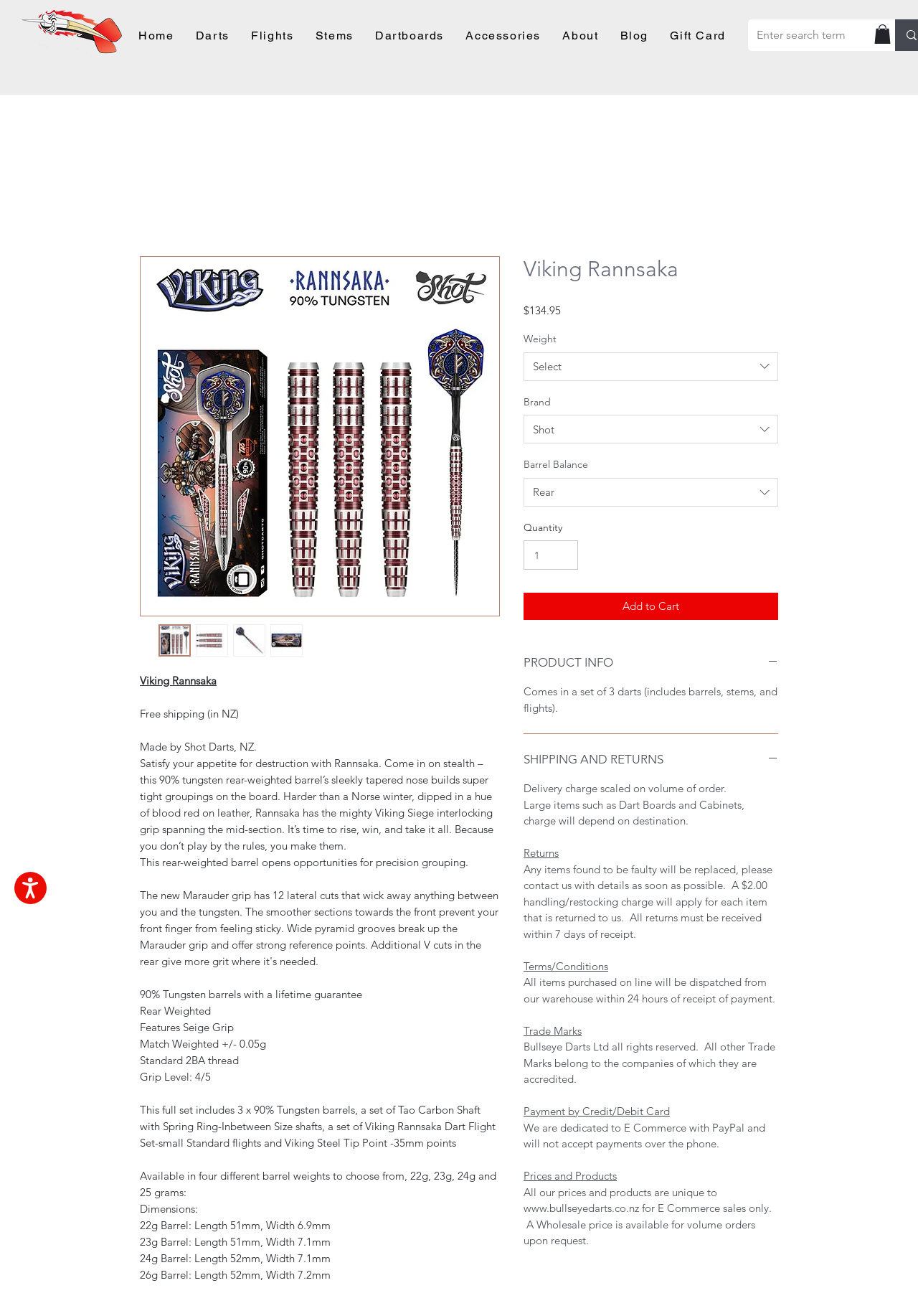Provide a brief response to the question below using a single word or phrase: 
What is the material of the dart barrels?

90% Tungsten